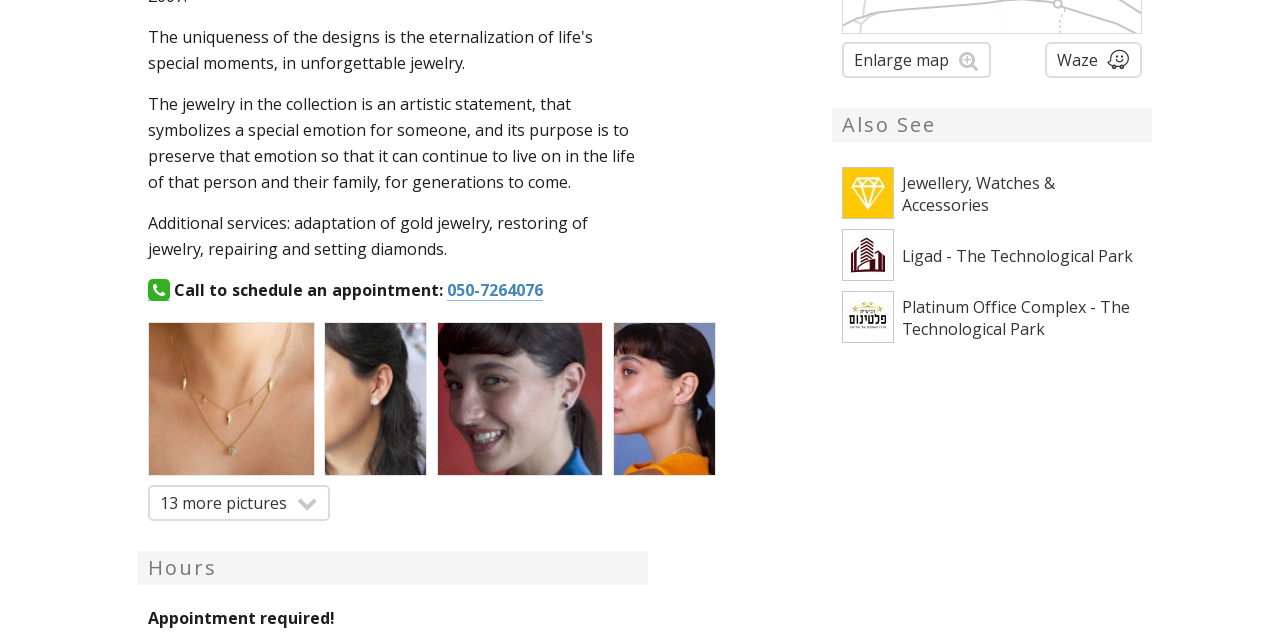Predict the bounding box coordinates for the UI element described as: "icpam@sciei.org". The coordinates should be four float numbers between 0 and 1, presented as [left, top, right, bottom].

None